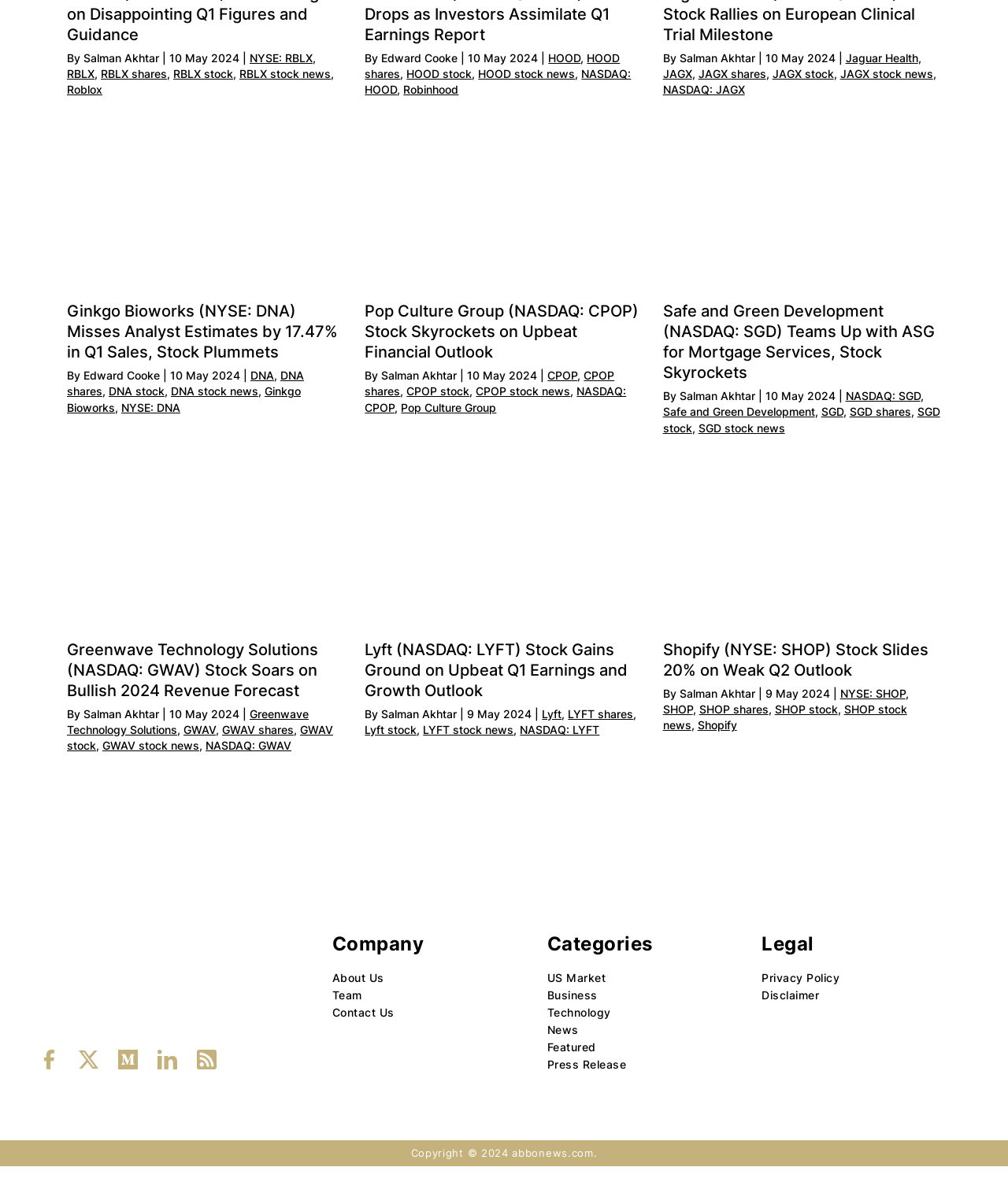Provide a single word or phrase answer to the question: 
What is the author of the first article?

Edward Cooke